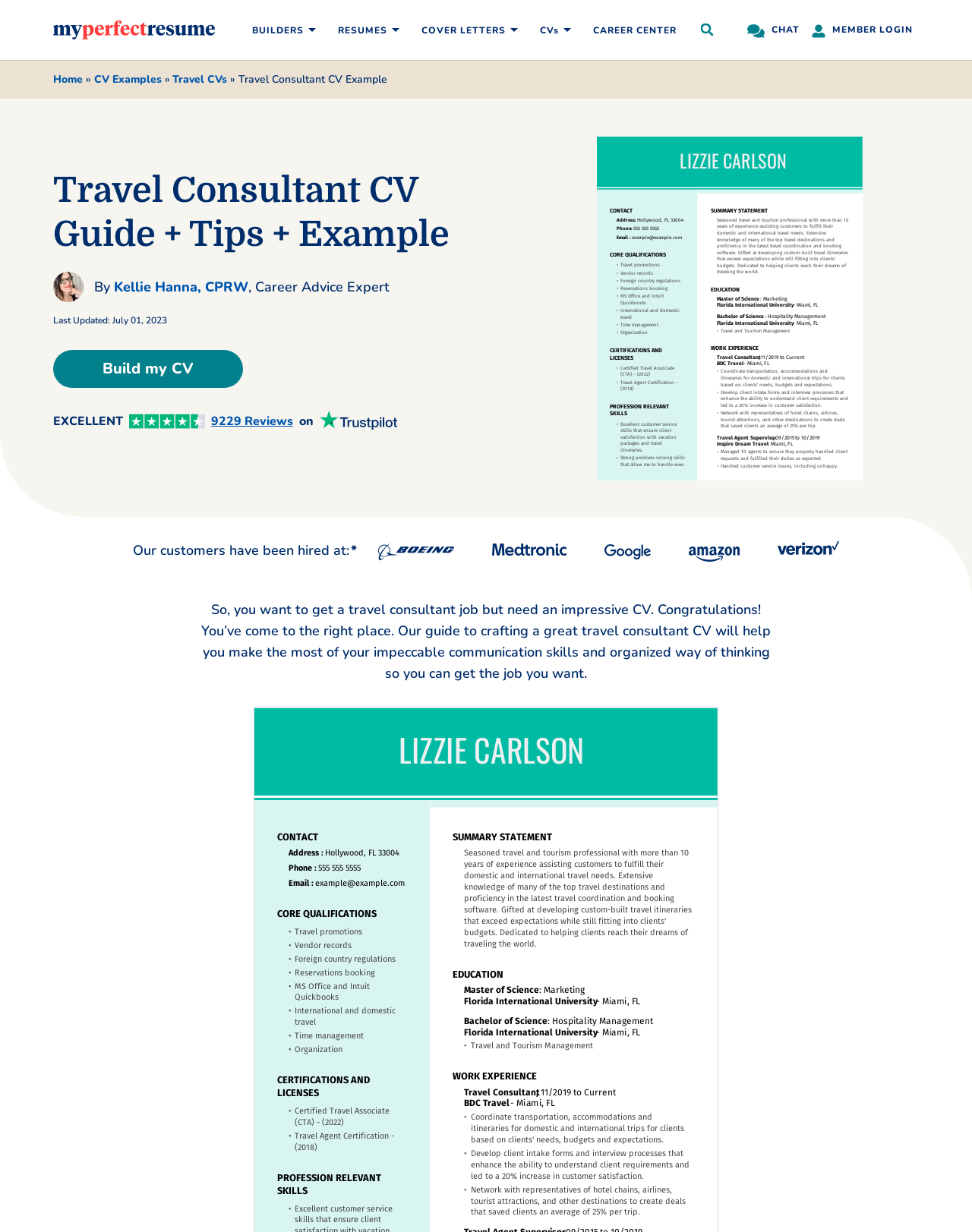Please specify the bounding box coordinates of the clickable section necessary to execute the following command: "Login as a member".

[0.829, 0.012, 0.945, 0.037]